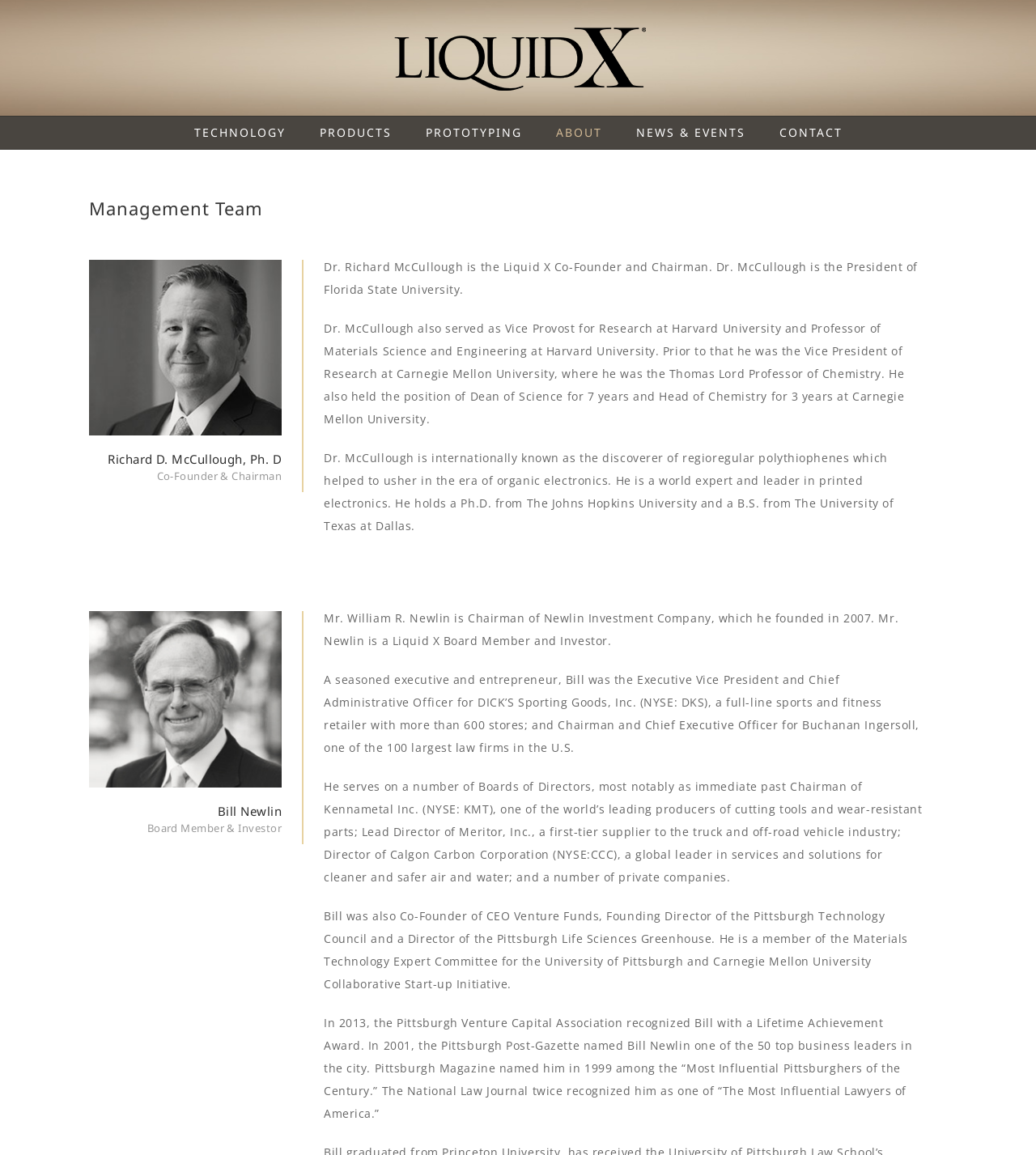Use a single word or phrase to answer the question:
What is the position of the 'Go to Top' link?

Bottom right